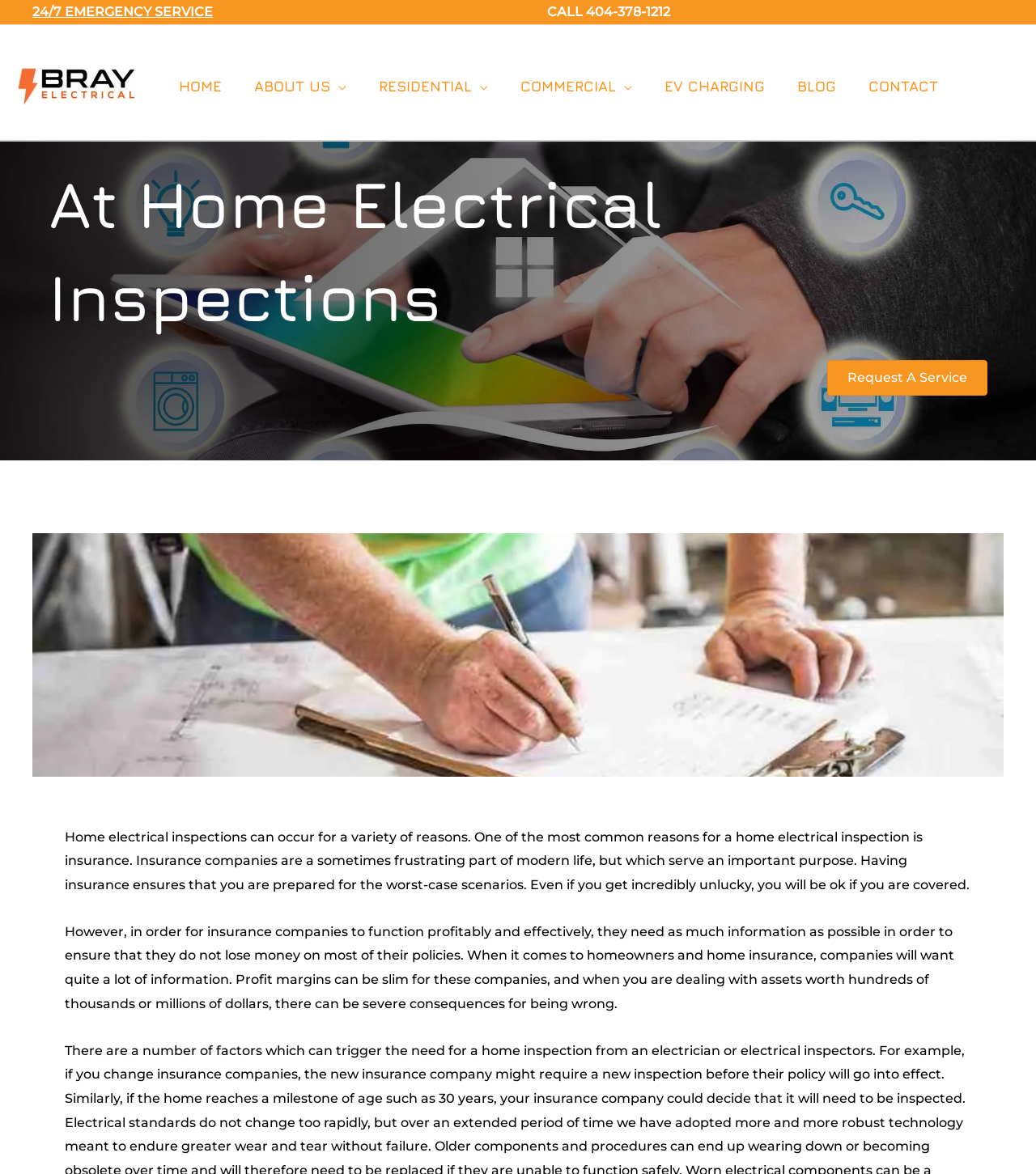How many navigation links are there?
Using the image as a reference, give a one-word or short phrase answer.

7